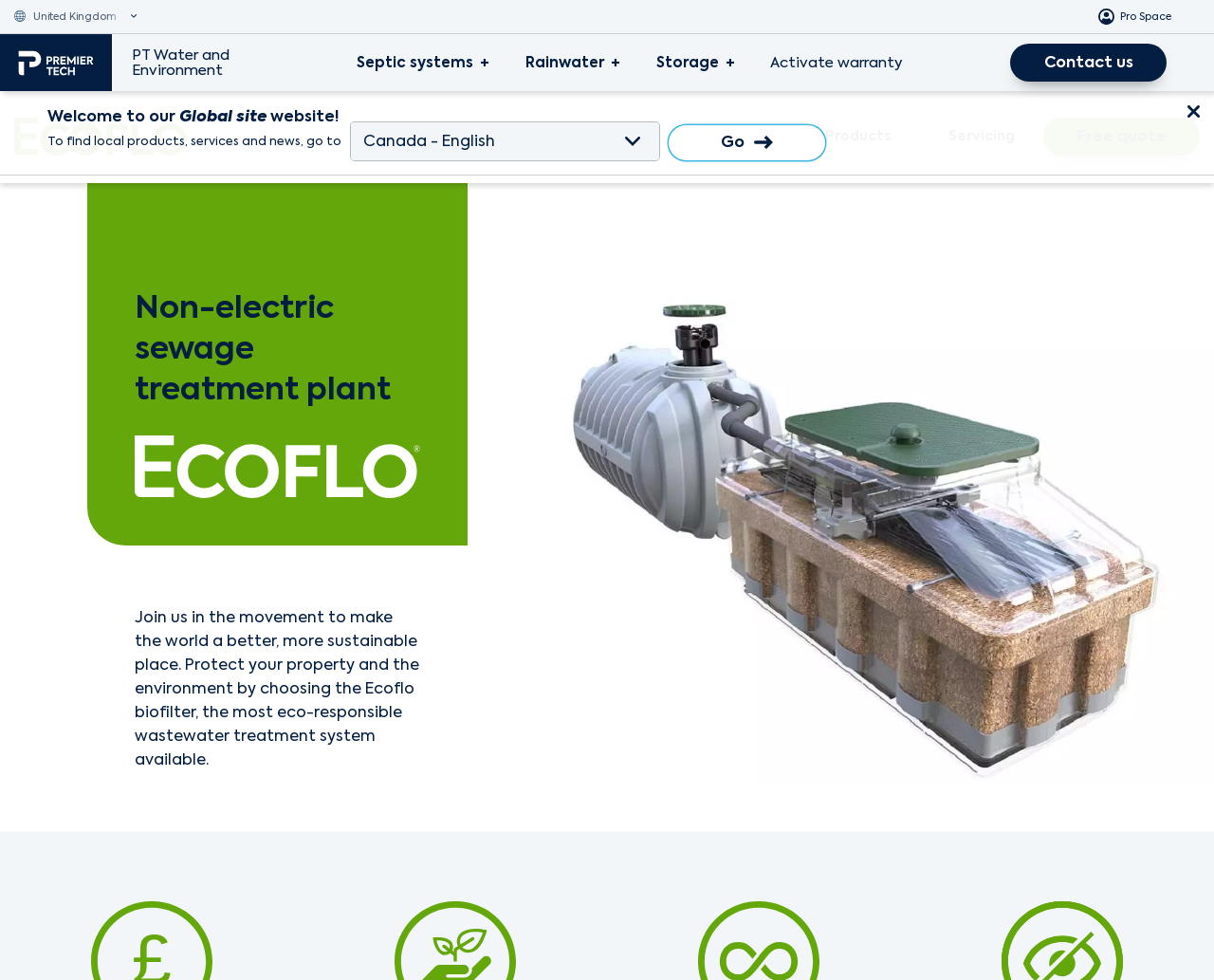Provide the bounding box coordinates for the UI element described in this sentence: "PT Water and Environment". The coordinates should be four float values between 0 and 1, i.e., [left, top, right, bottom].

[0.109, 0.048, 0.205, 0.079]